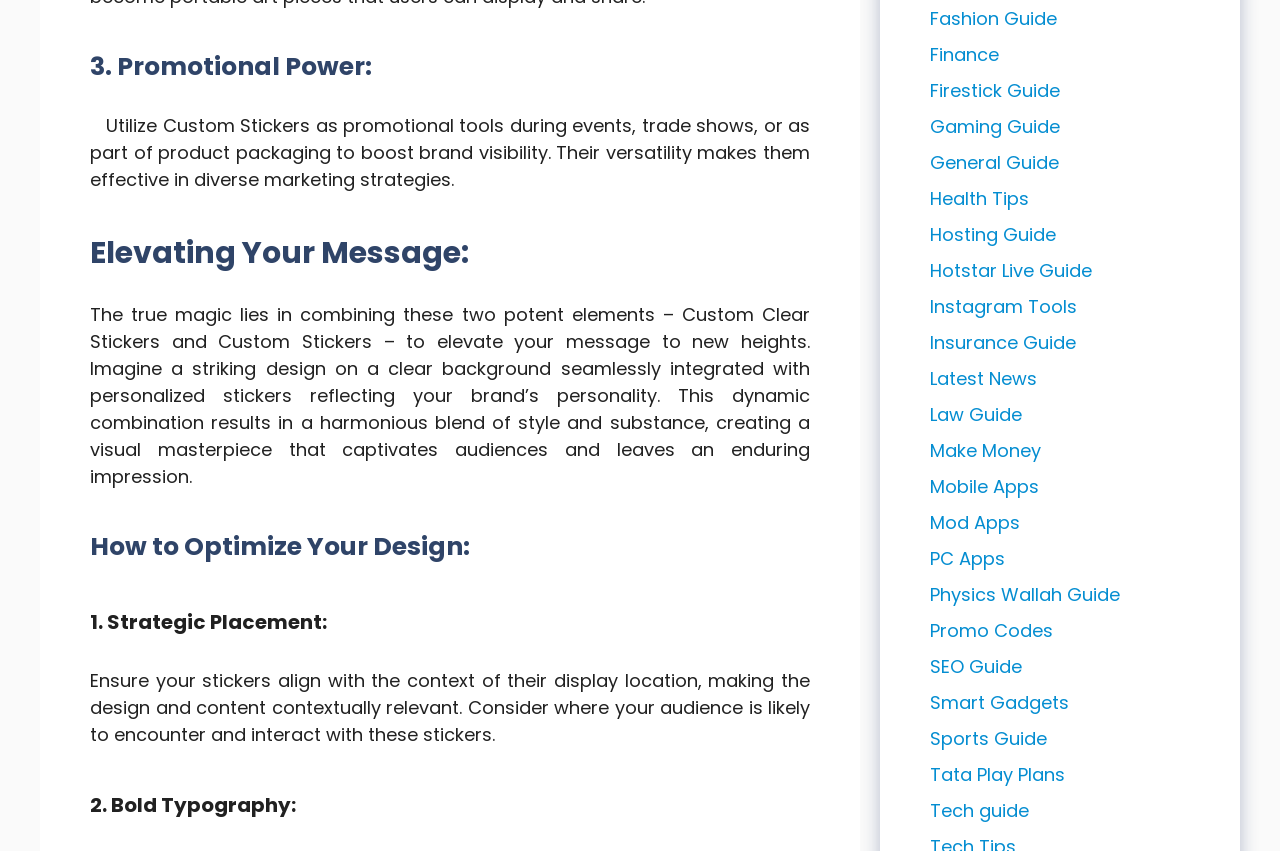Locate the bounding box coordinates of the region to be clicked to comply with the following instruction: "Click on Fashion Guide". The coordinates must be four float numbers between 0 and 1, in the form [left, top, right, bottom].

[0.727, 0.007, 0.826, 0.036]